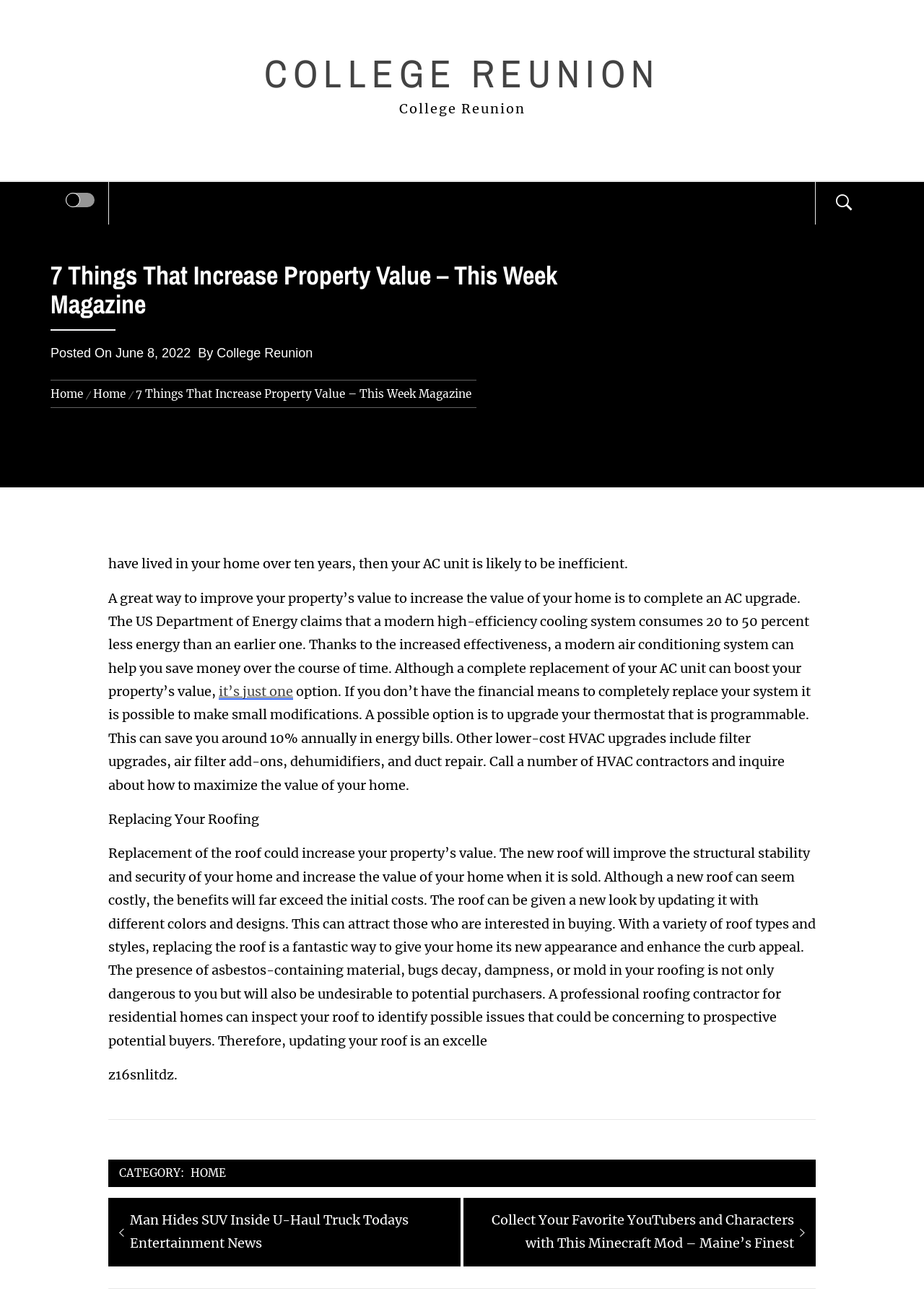What is the topic of the article?
Please provide a single word or phrase answer based on the image.

Property Value